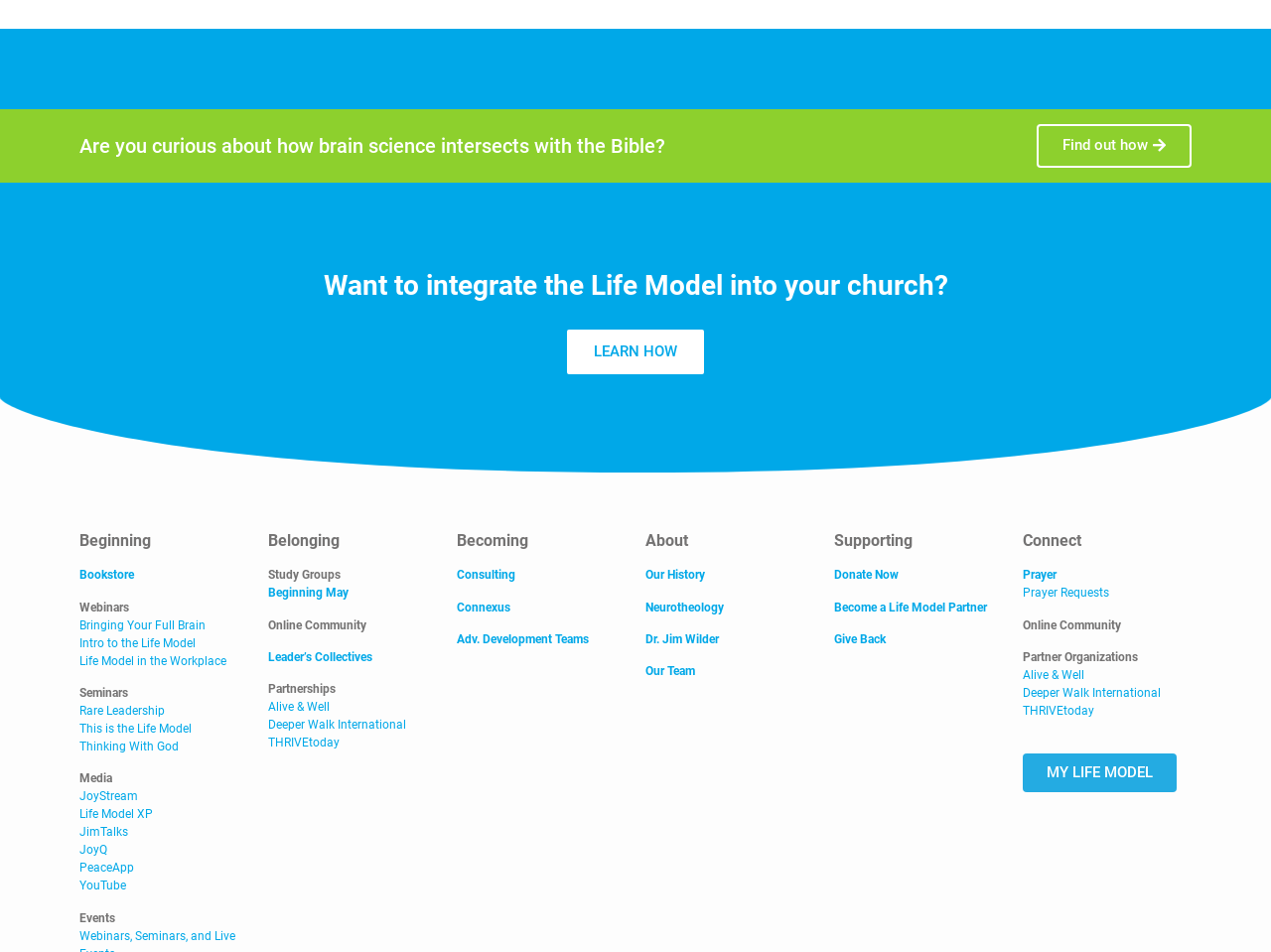What is the last link on the webpage?
Answer with a single word or phrase by referring to the visual content.

MY LIFE MODEL